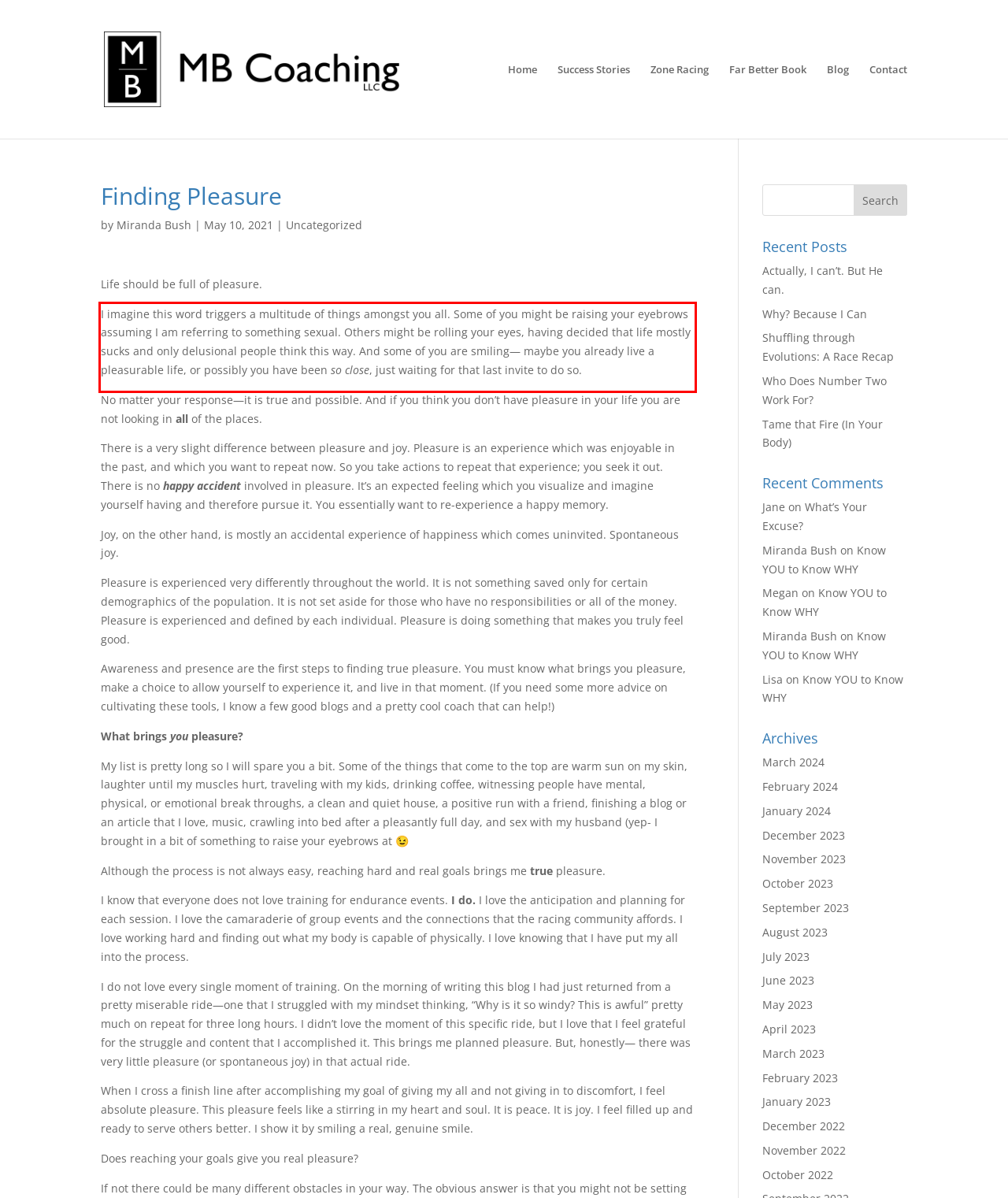Please take the screenshot of the webpage, find the red bounding box, and generate the text content that is within this red bounding box.

I imagine this word triggers a multitude of things amongst you all. Some of you might be raising your eyebrows assuming I am referring to something sexual. Others might be rolling your eyes, having decided that life mostly sucks and only delusional people think this way. And some of you are smiling— maybe you already live a pleasurable life, or possibly you have been so close, just waiting for that last invite to do so.